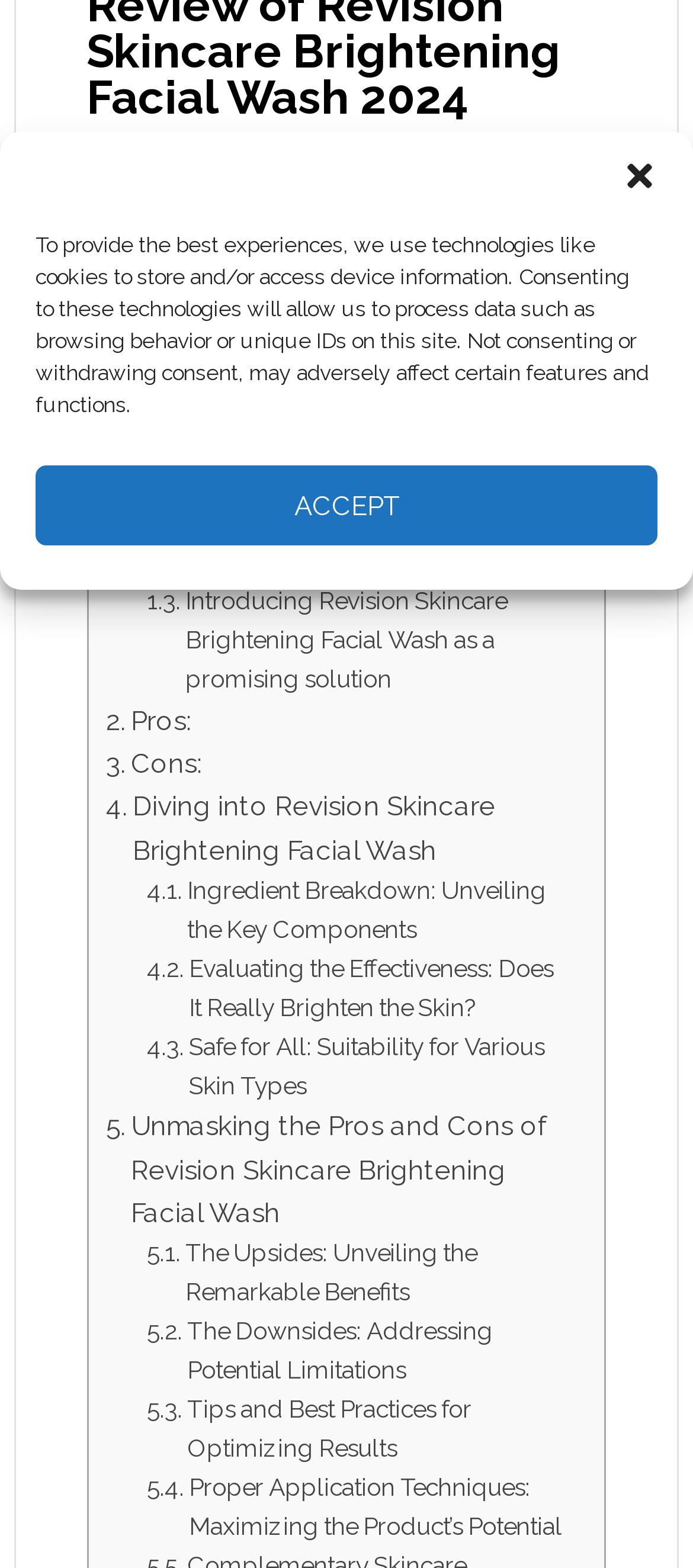Give the bounding box coordinates for the element described by: "The Downsides: Addressing Potential Limitations".

[0.212, 0.837, 0.821, 0.887]